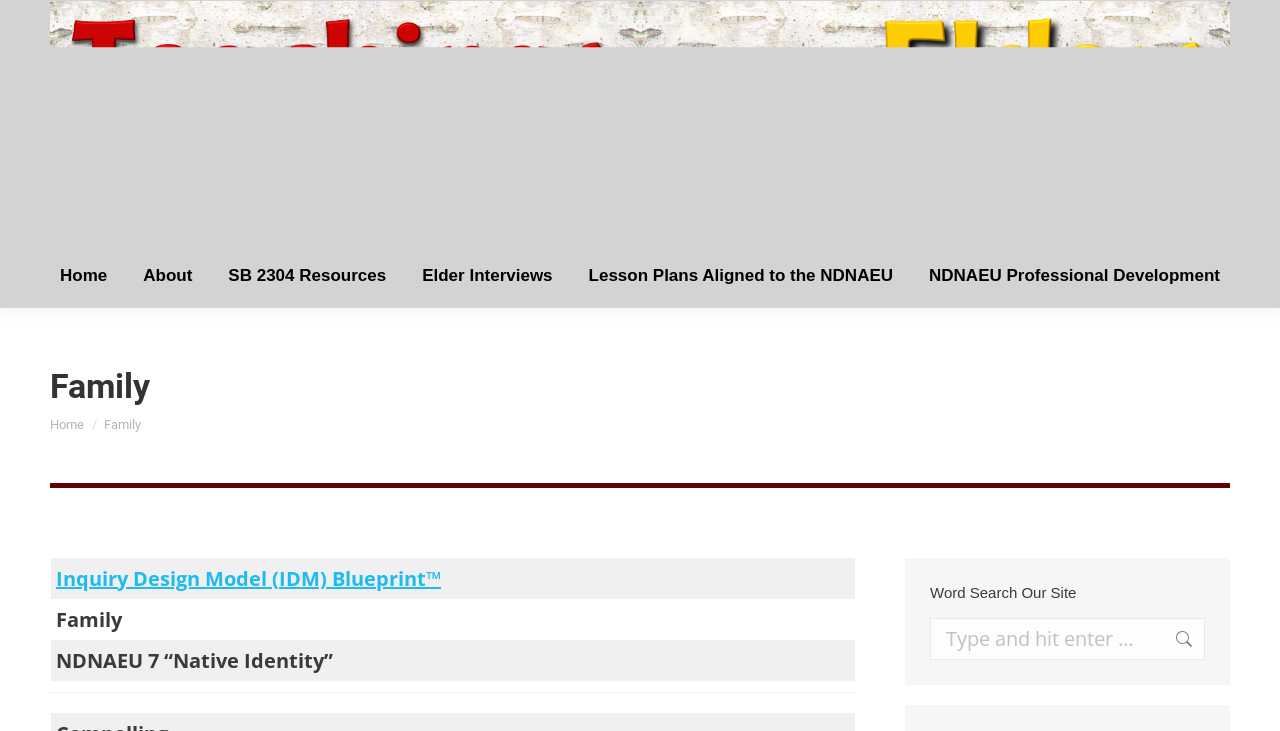Determine the bounding box coordinates of the section I need to click to execute the following instruction: "Click on the 'Elder Interviews' link". Provide the coordinates as four float numbers between 0 and 1, i.e., [left, top, right, bottom].

[0.327, 0.356, 0.435, 0.396]